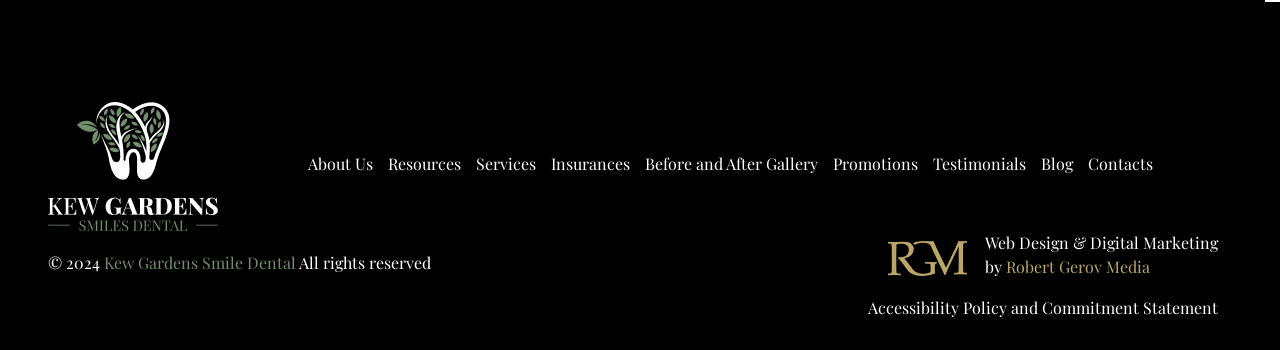Based on the element description, predict the bounding box coordinates (top-left x, top-left y, bottom-right x, bottom-right y) for the UI element in the screenshot: Testimonials

[0.734, 0.437, 0.807, 0.497]